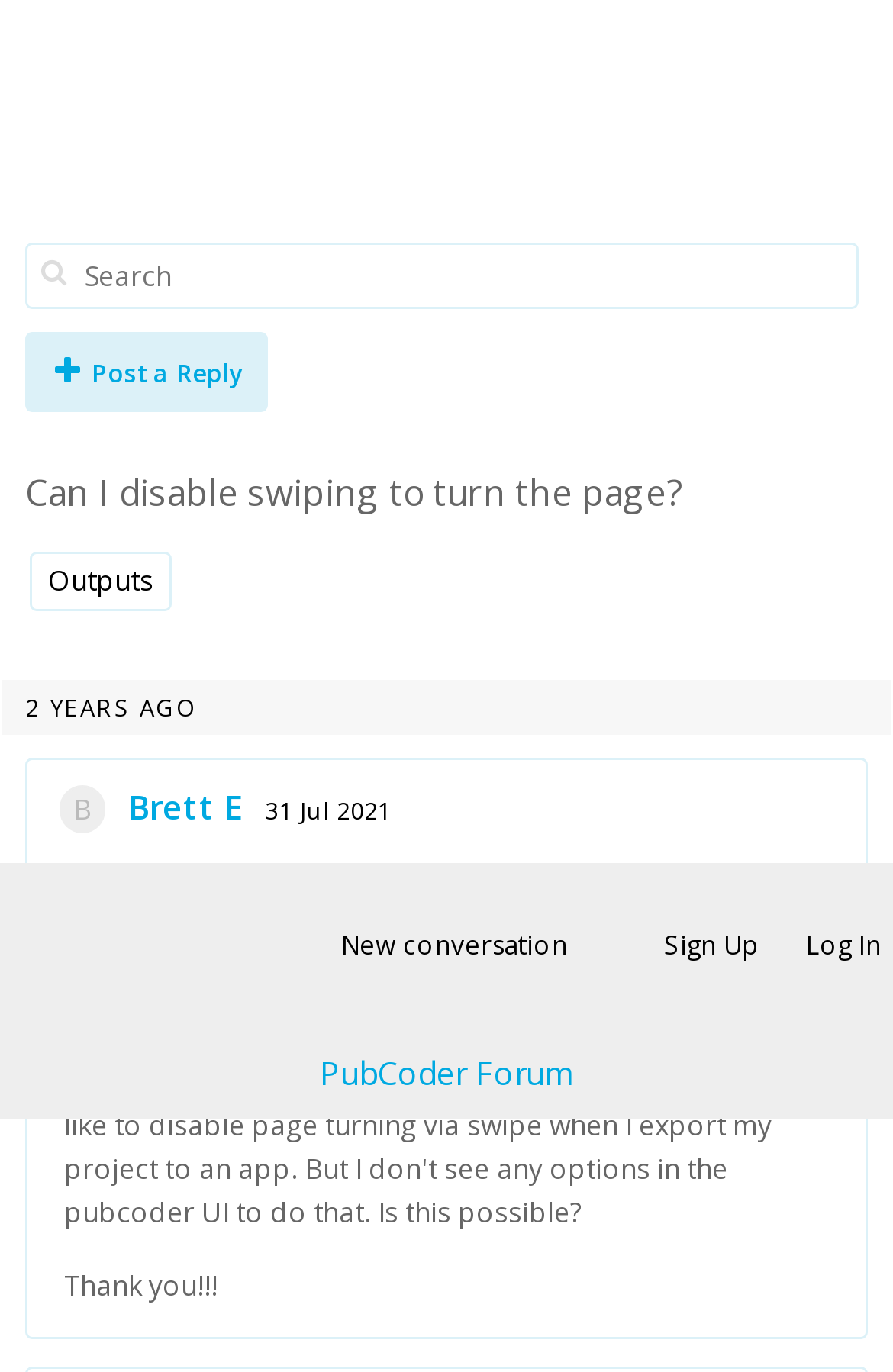Using the element description B, predict the bounding box coordinates for the UI element. Provide the coordinates in (top-left x, top-left y, bottom-right x, bottom-right y) format with values ranging from 0 to 1.

[0.067, 0.022, 0.118, 0.05]